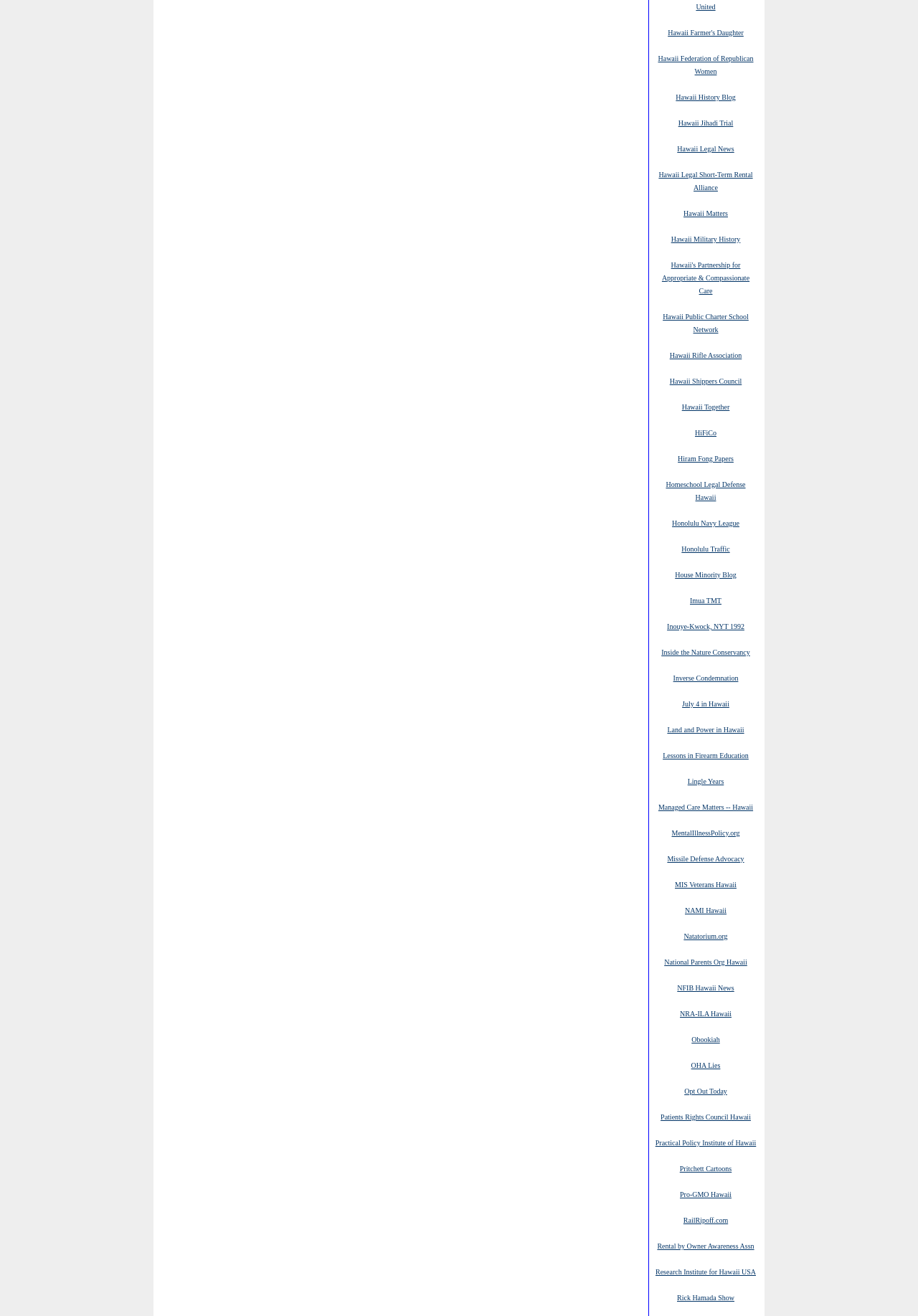Please determine the bounding box coordinates for the UI element described here. Use the format (top-left x, top-left y, bottom-right x, bottom-right y) with values bounded between 0 and 1: Lessons in Firearm Education

[0.722, 0.57, 0.816, 0.578]